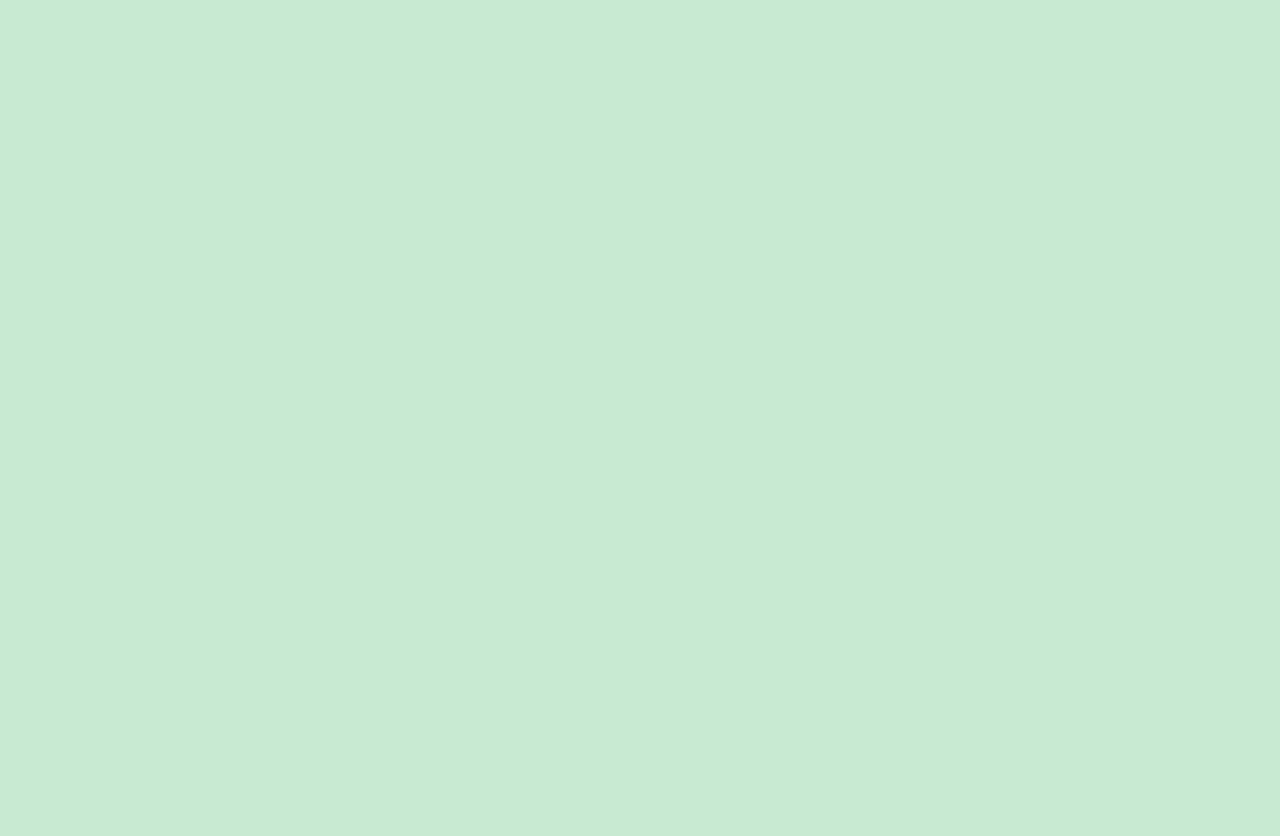Provide the bounding box coordinates for the UI element that is described by this text: "parent_node: NAVIGATE aria-label="Grizzly™ footer logo"". The coordinates should be in the form of four float numbers between 0 and 1: [left, top, right, bottom].

[0.923, 0.253, 0.977, 0.343]